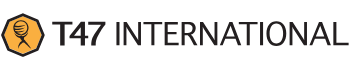What is the significance of the globe motif in the logo?
Please use the visual content to give a single word or phrase answer.

global outreach